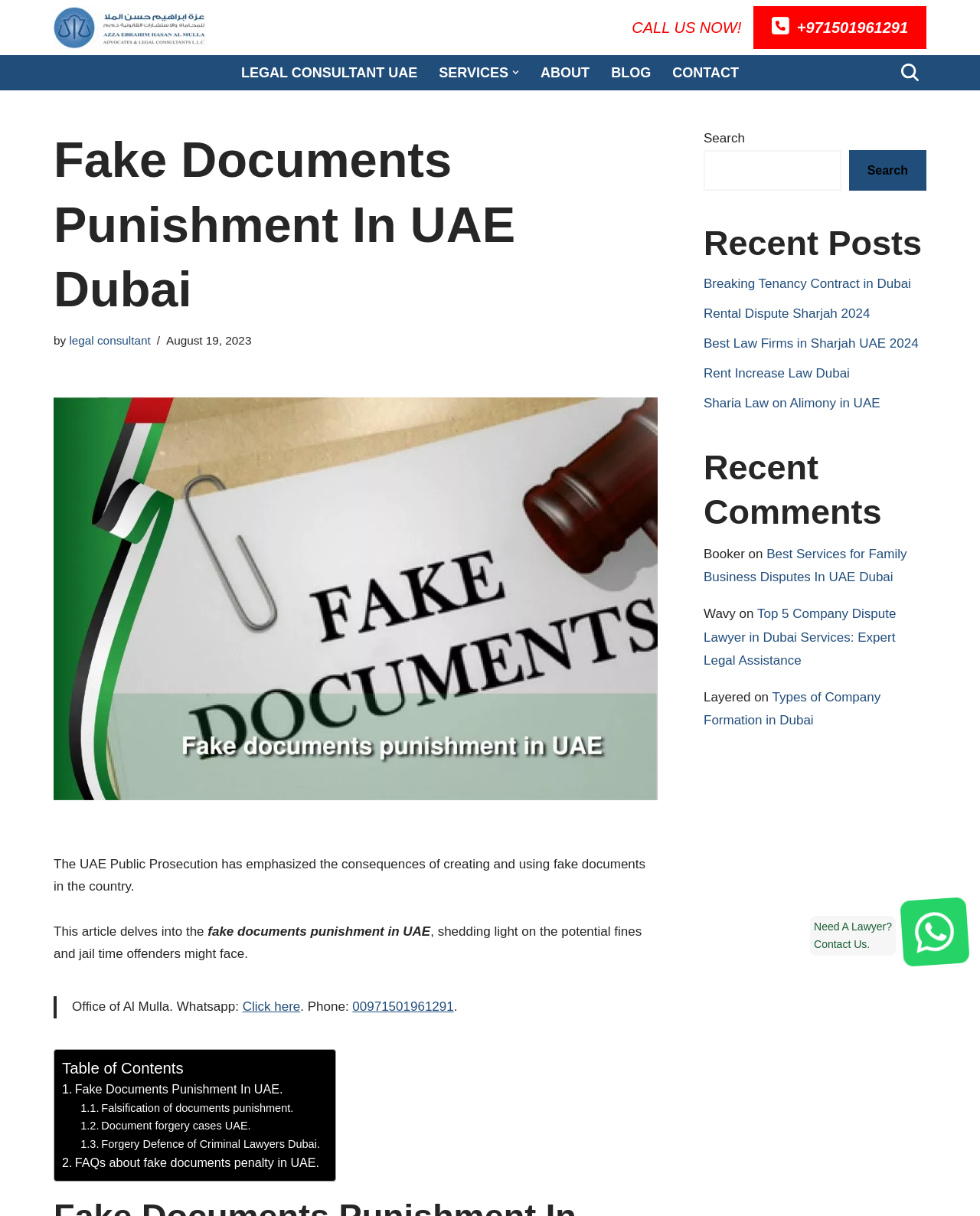Can you extract the headline from the webpage for me?

Fake Documents Punishment In UAE Dubai